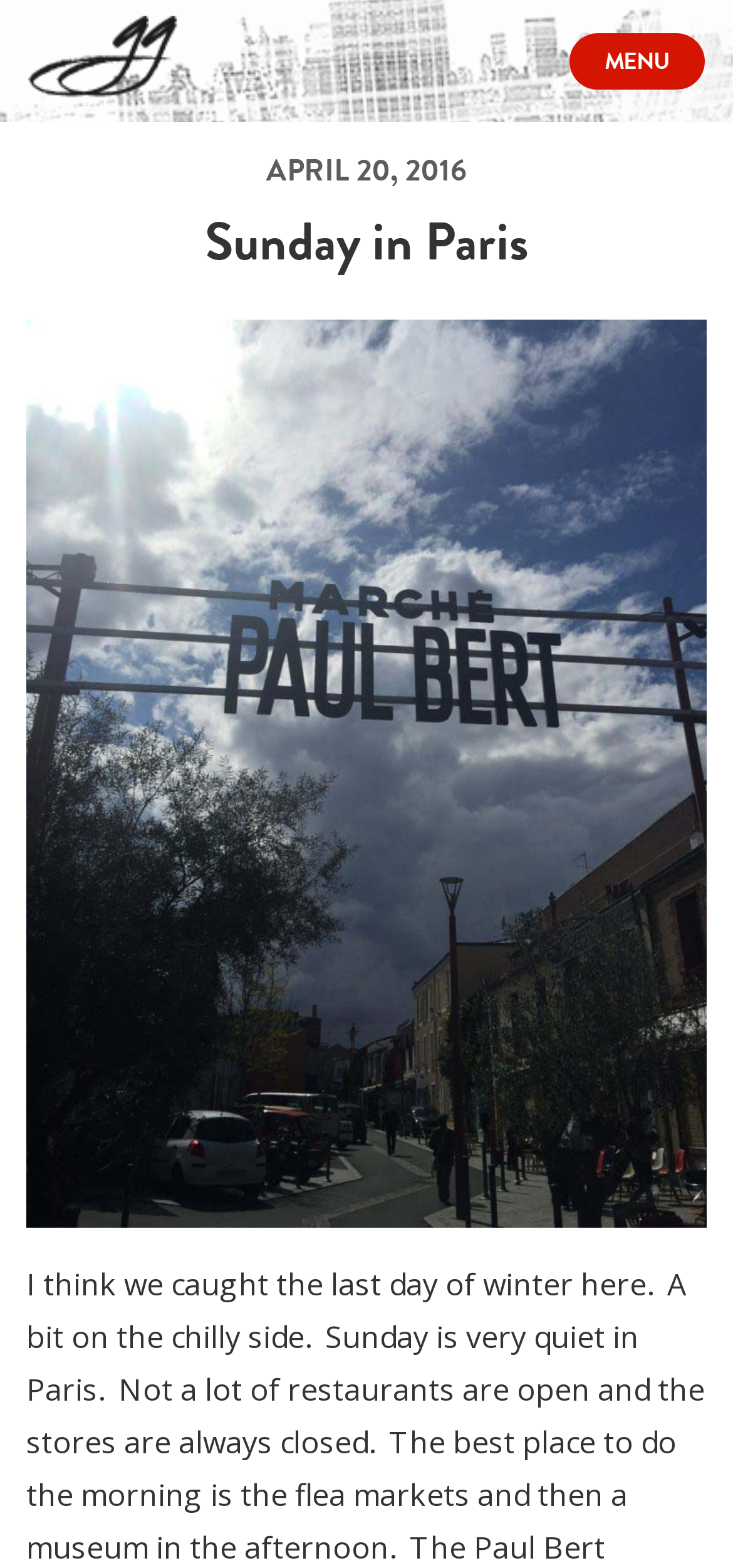Observe the image and answer the following question in detail: What is the purpose of the textbox at the top-right corner?

The textbox at the top-right corner of the webpage has a placeholder text 'Search', which suggests that it is used for searching content on the blog.